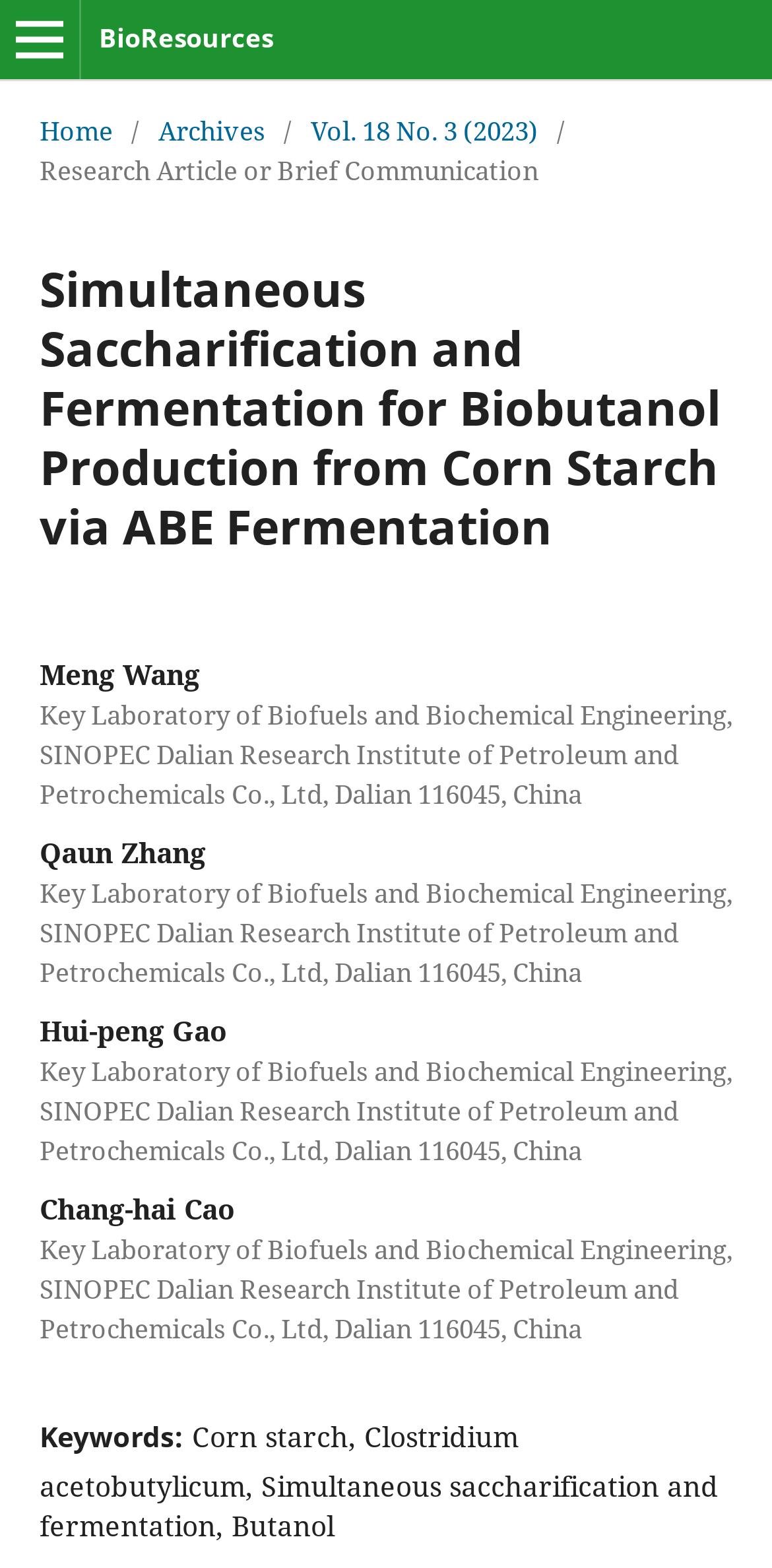Determine and generate the text content of the webpage's headline.

Simultaneous Saccharification and Fermentation for Biobutanol Production from Corn Starch via ABE Fermentation